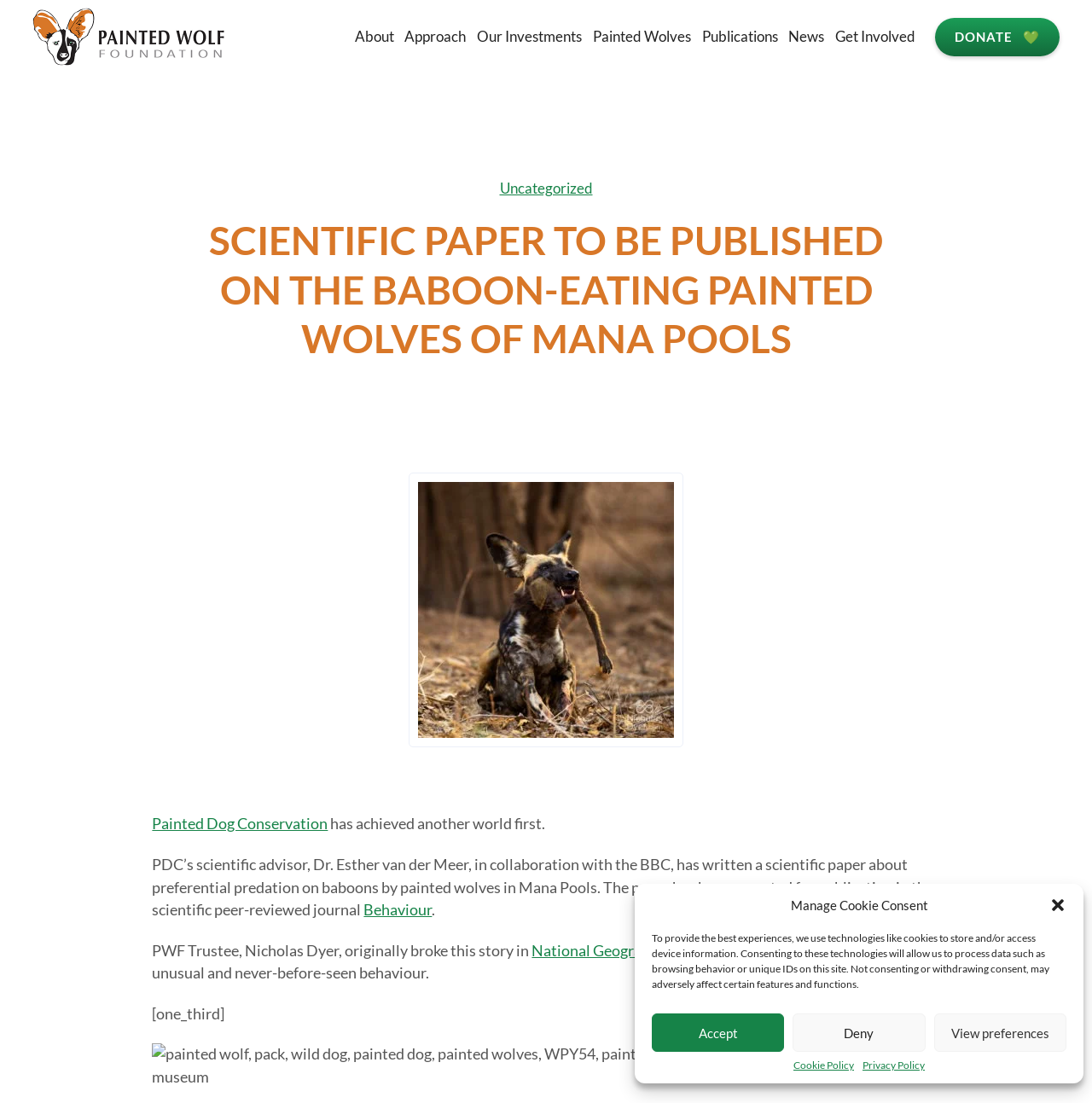What is the name of the foundation?
Answer the question in a detailed and comprehensive manner.

I found the answer by looking at the top-left corner of the webpage, where the logo and the foundation's name are displayed.